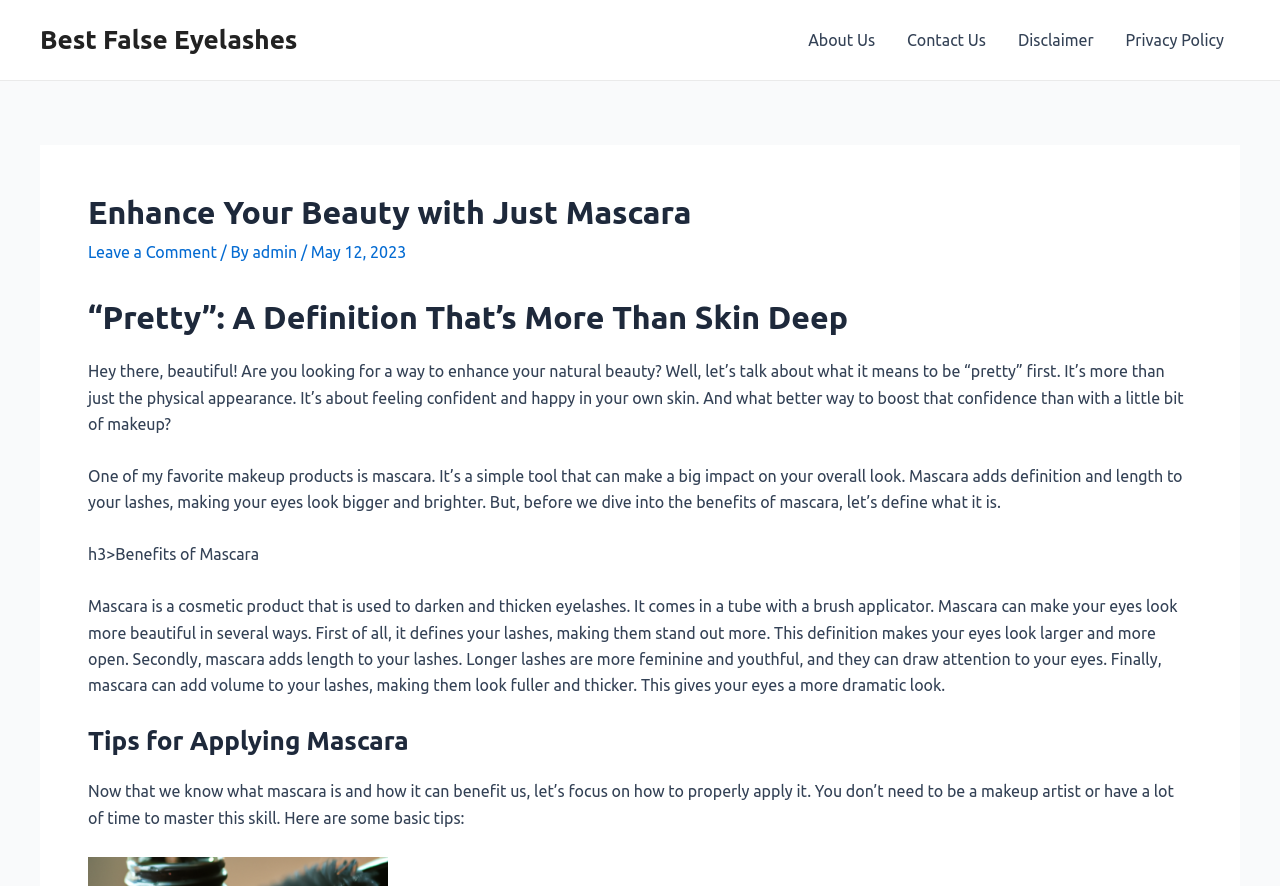What is the date of the article?
Please respond to the question with a detailed and informative answer.

The date of the article is mentioned in the text '/ By admin May 12, 2023', which is located below the heading 'Enhance Your Beauty with Just Mascara'.